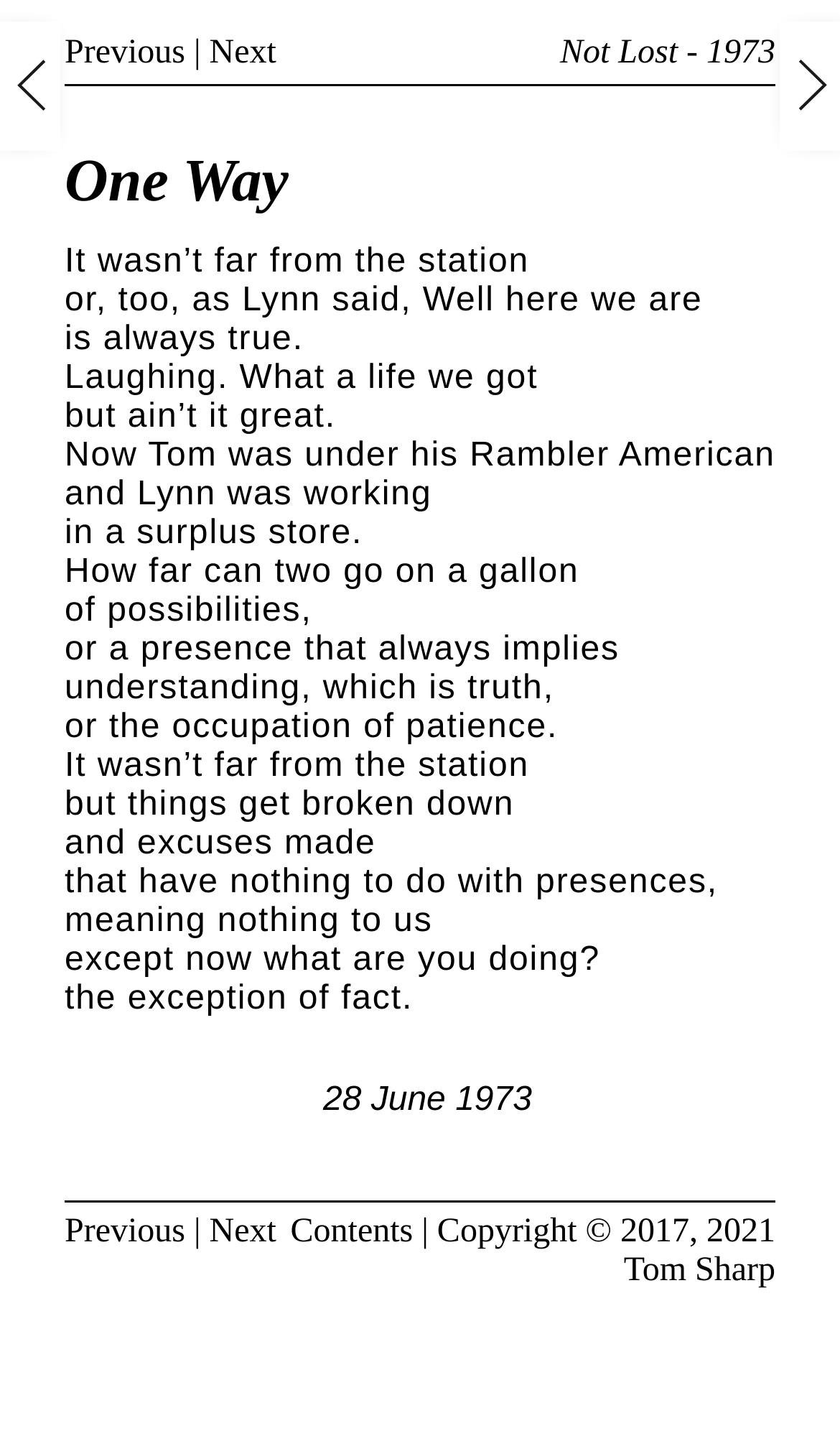Can you specify the bounding box coordinates for the region that should be clicked to fulfill this instruction: "go to next poem".

[0.249, 0.024, 0.329, 0.05]